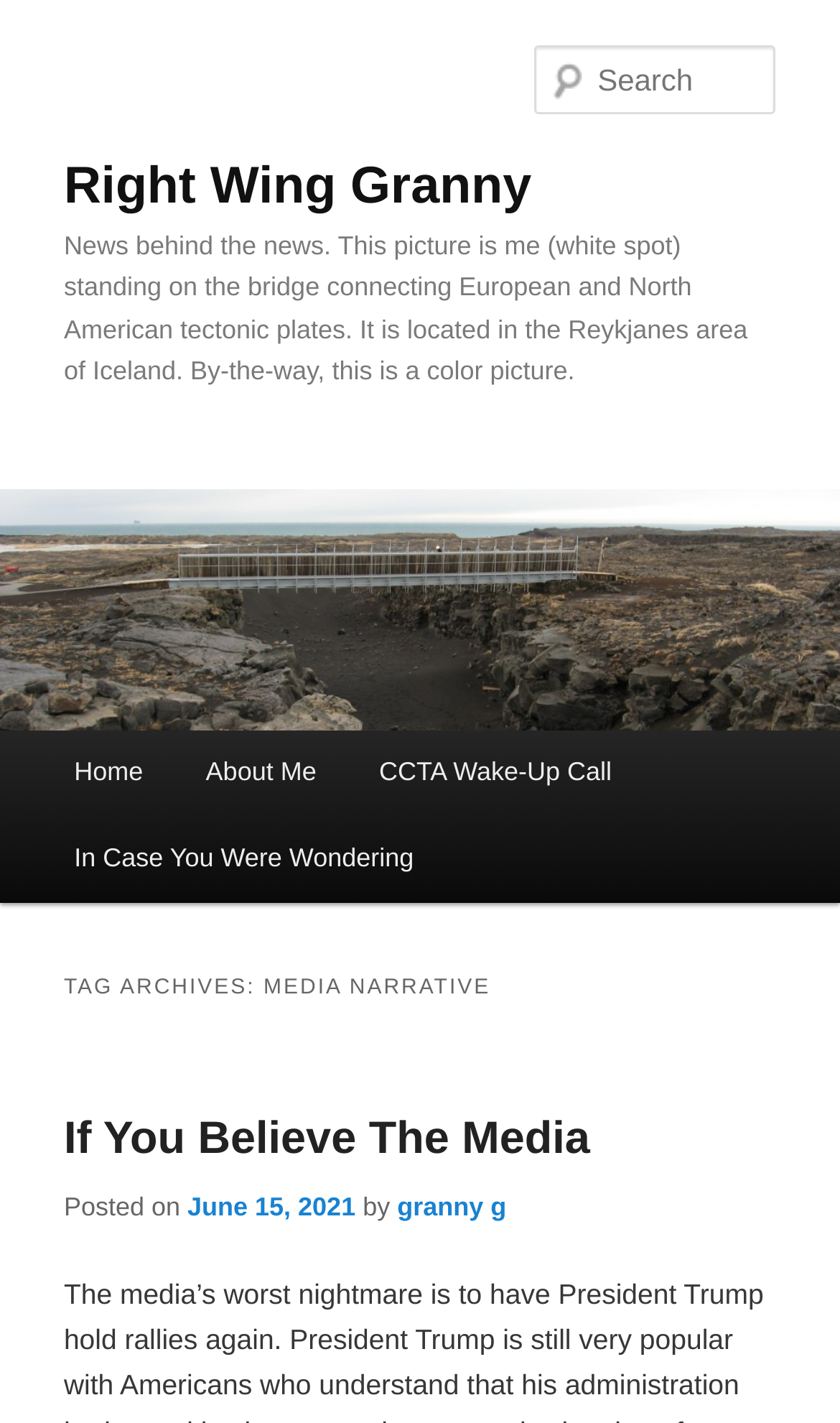What is the title or heading displayed on the webpage?

Right Wing Granny